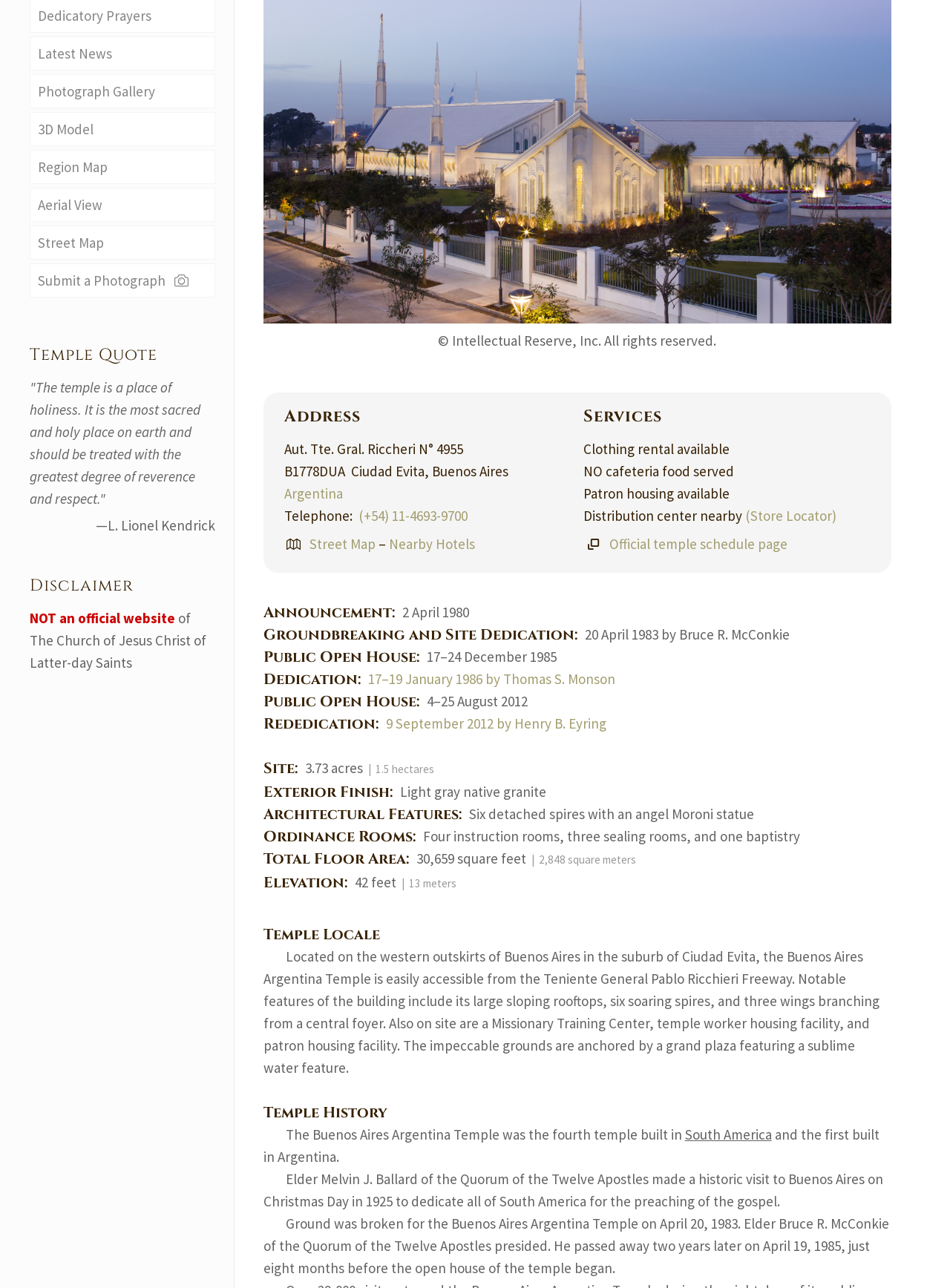Extract the bounding box coordinates for the UI element described as: "South America".

[0.721, 0.874, 0.812, 0.888]